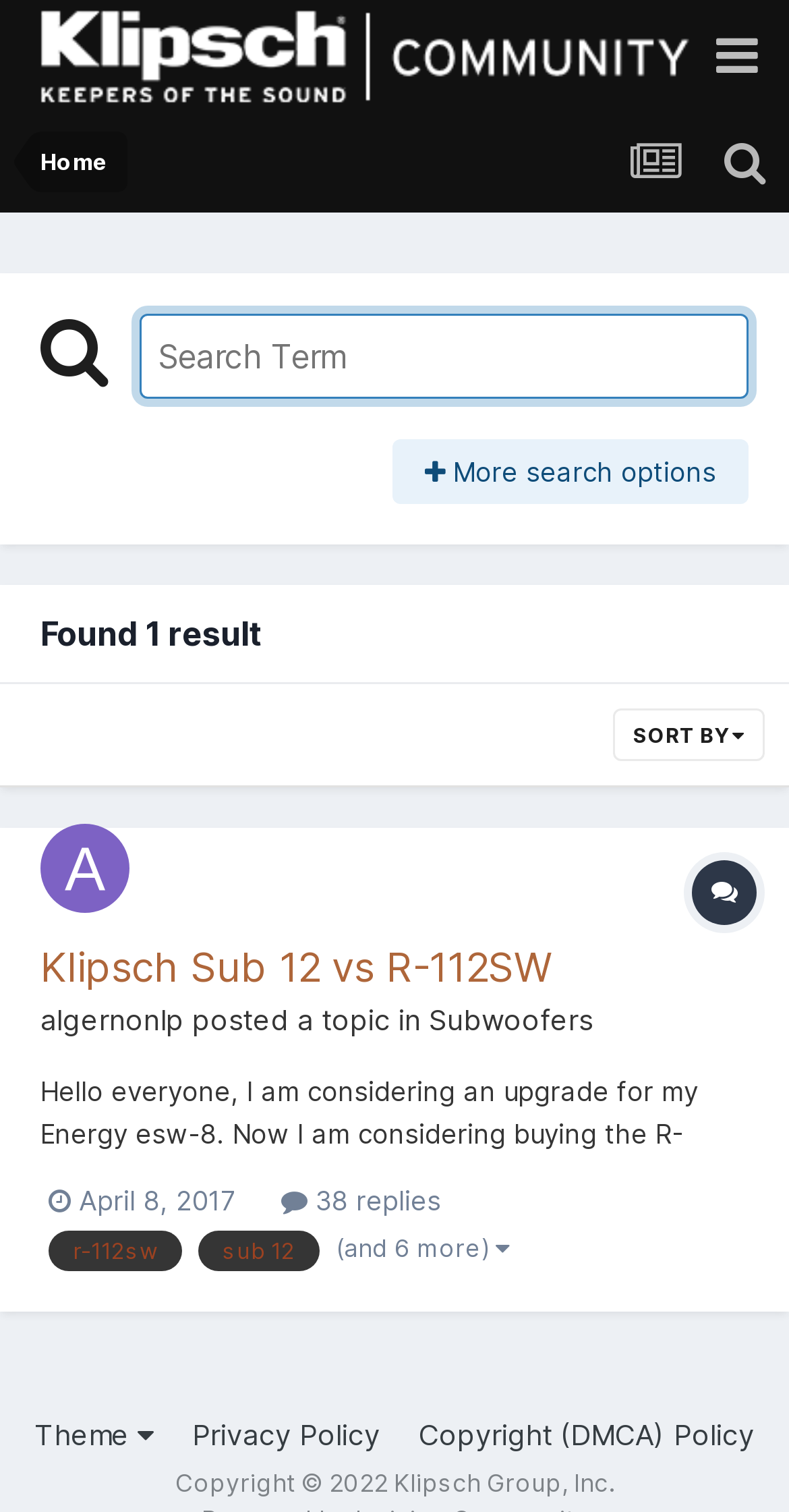What is the current search term?
Using the image as a reference, give a one-word or short phrase answer.

sub 12